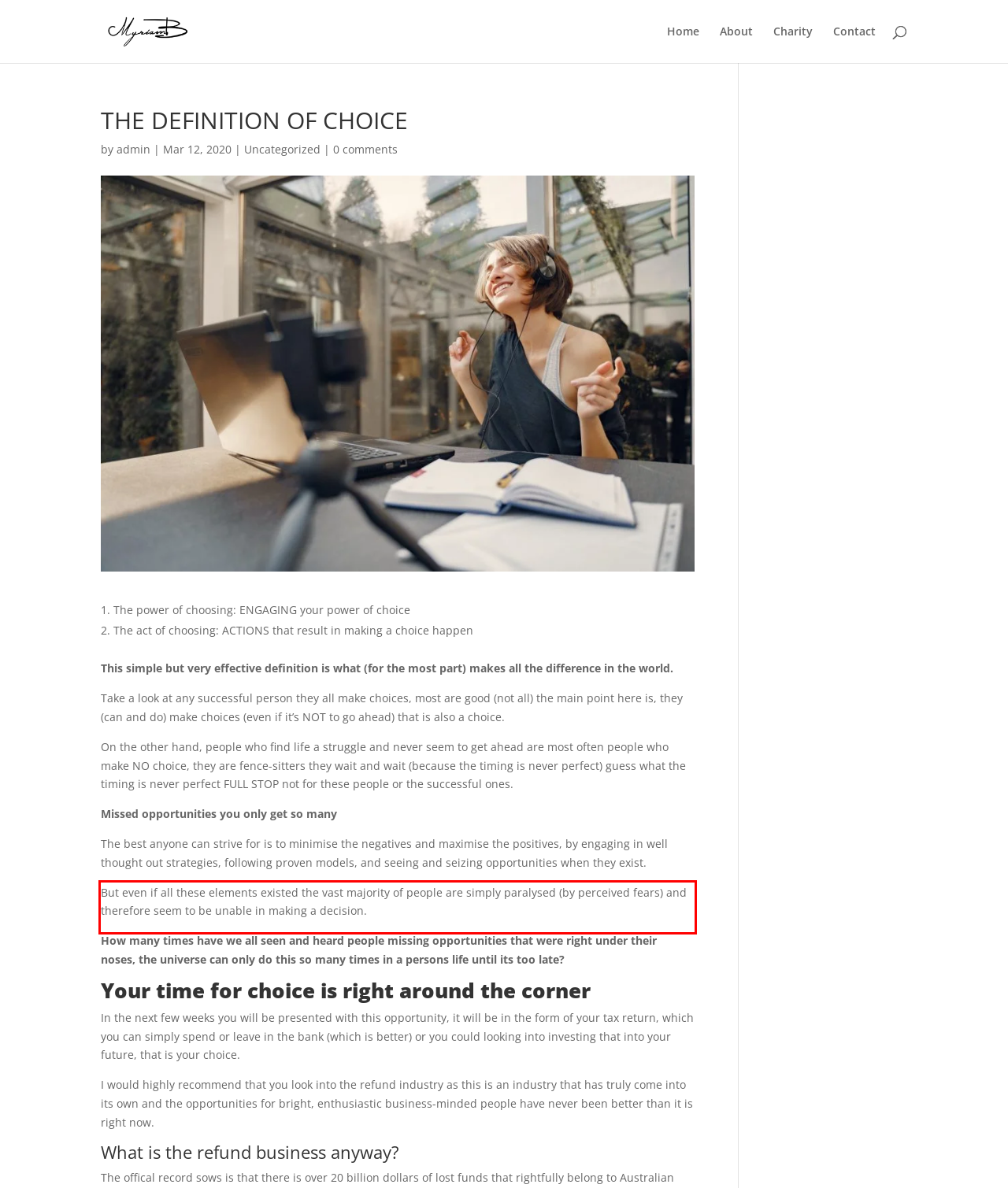Identify the text within the red bounding box on the webpage screenshot and generate the extracted text content.

But even if all these elements existed the vast majority of people are simply paralysed (by perceived fears) and therefore seem to be unable in making a decision.